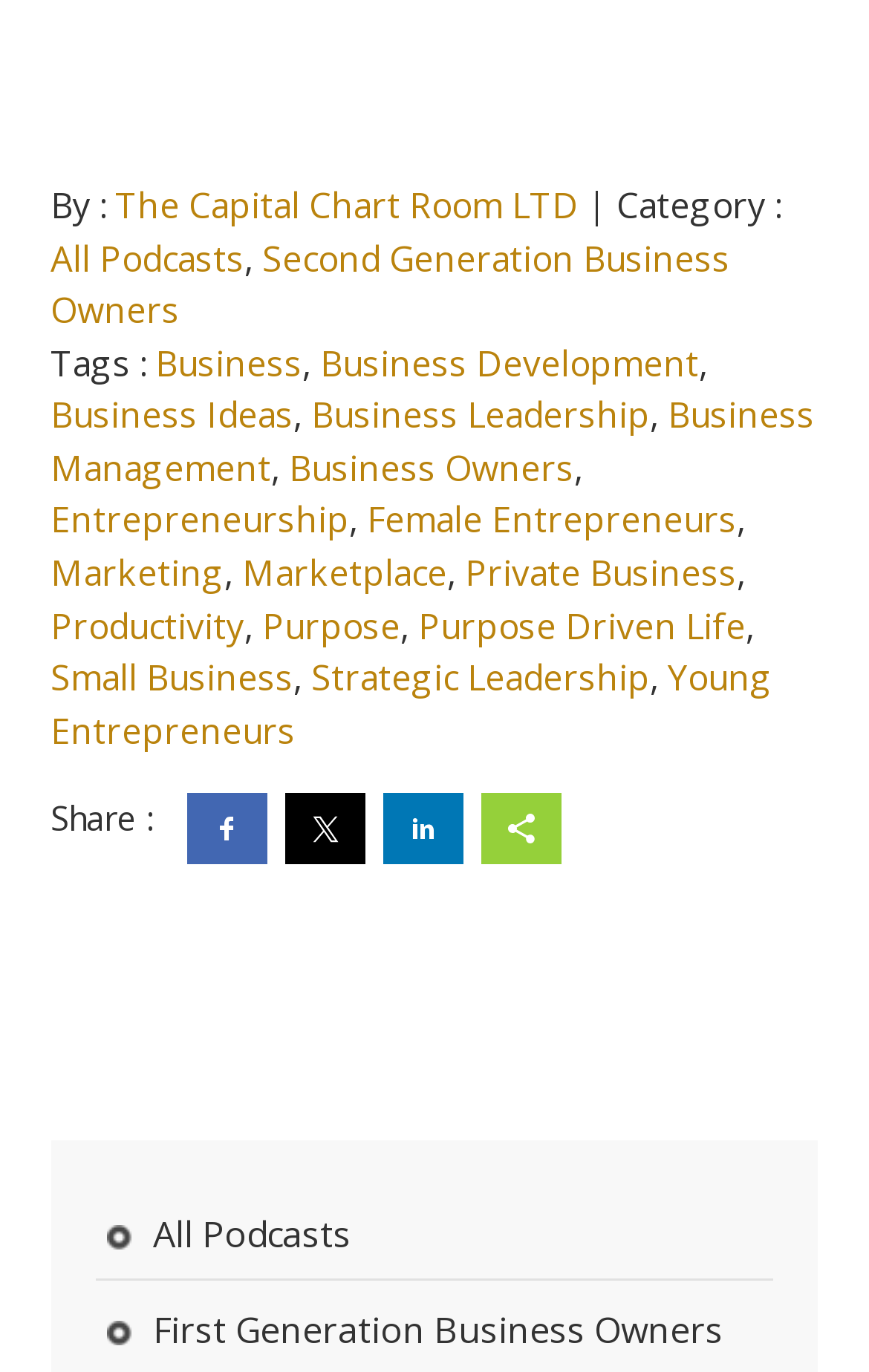Please determine the bounding box coordinates of the section I need to click to accomplish this instruction: "Click on the link to view Business Development".

[0.369, 0.246, 0.805, 0.282]